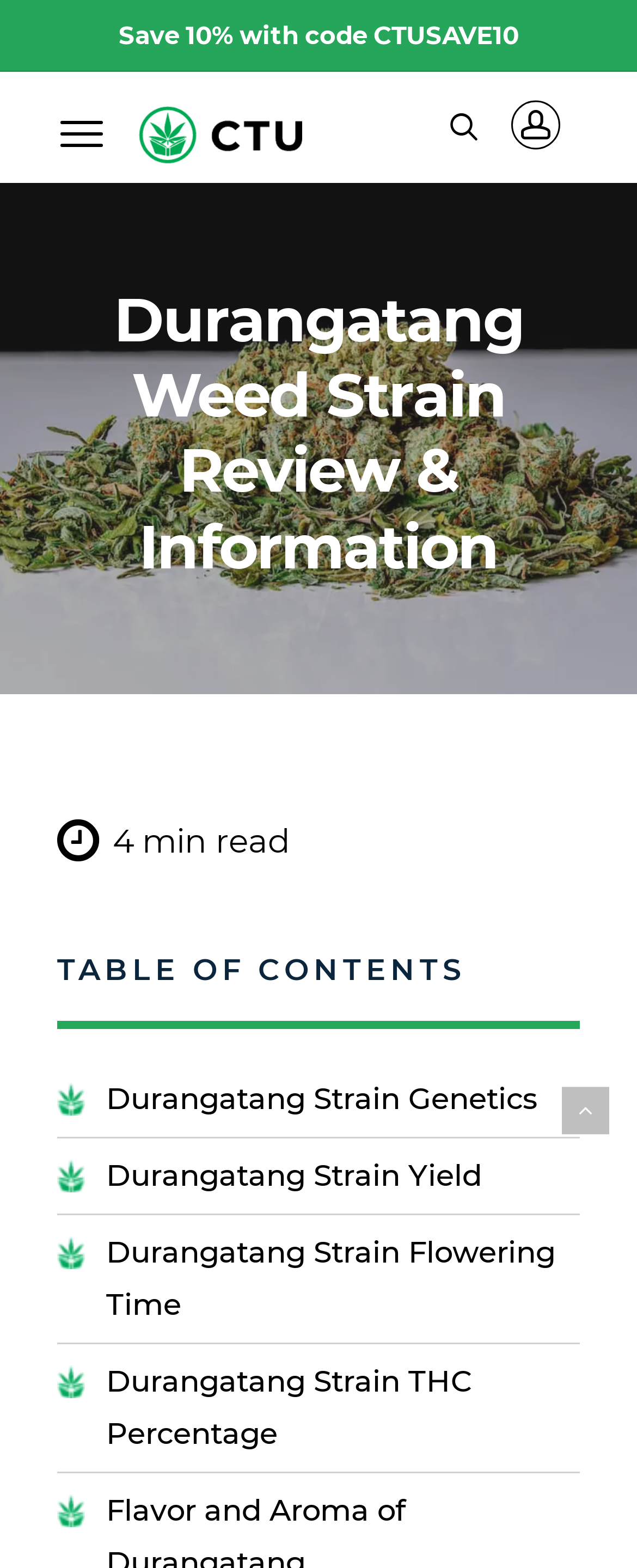Utilize the details in the image to give a detailed response to the question: Is there a navigation menu?

I can see a link with the text 'Navigation Menu' and an image with the description 'Mobile Menu trigger', which suggests that there is a navigation menu on the webpage.